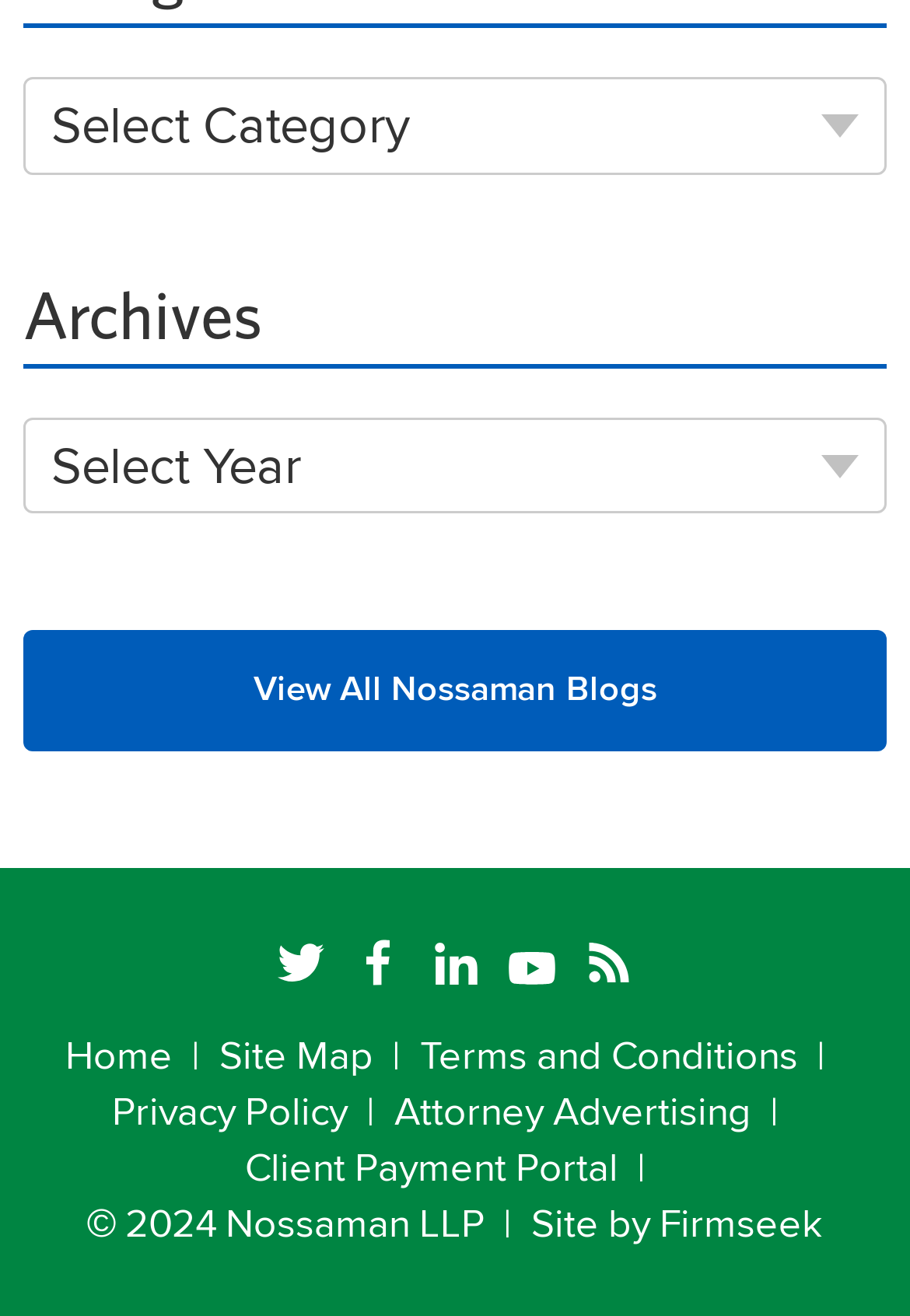Please provide a one-word or short phrase answer to the question:
How many links are available in the footer section?

7